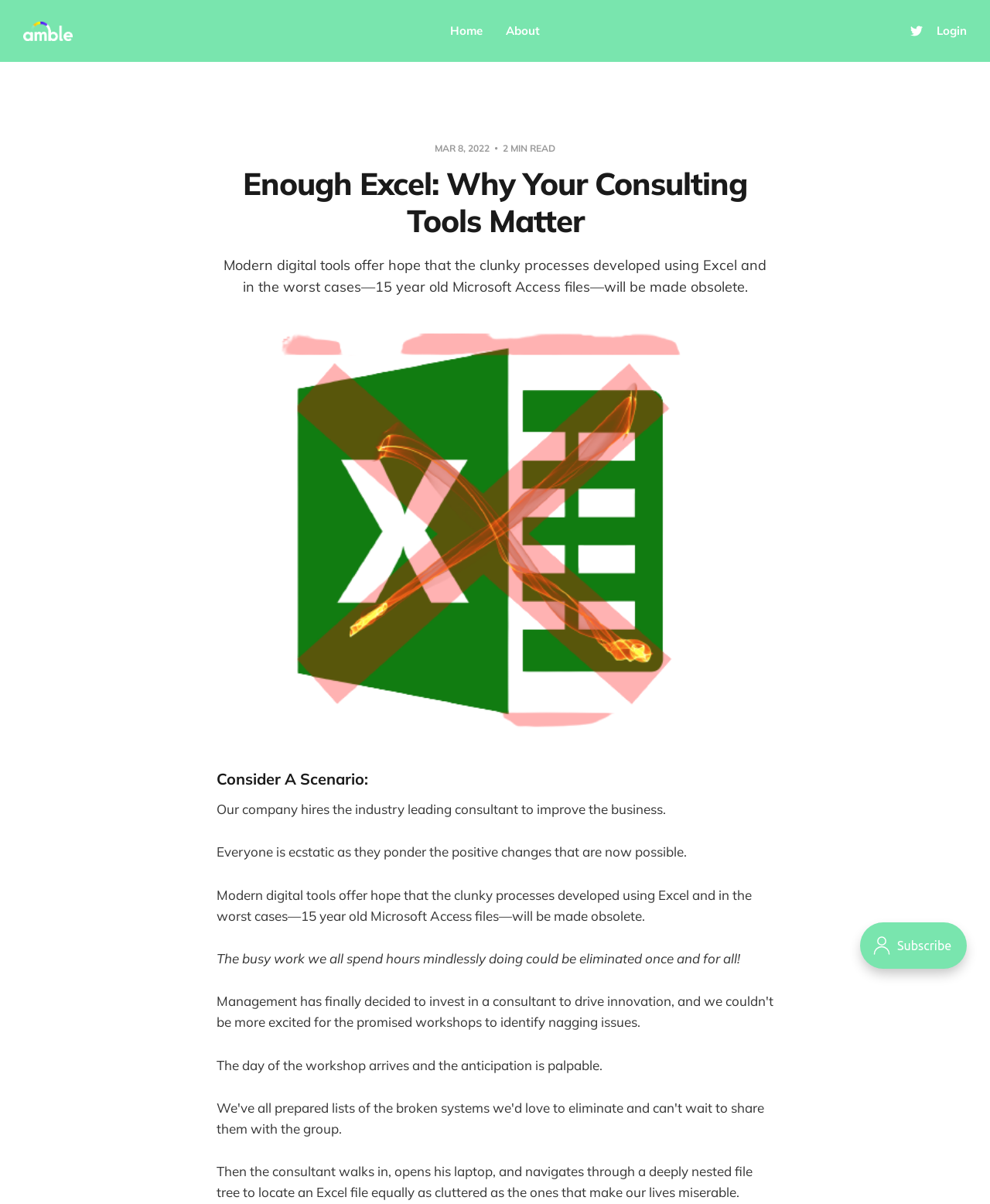What is the author's vision for the future of work?
Please provide a detailed answer to the question.

The text states that 'The busy work we all spend hours mindlessly doing could be eliminated once and for all!' This suggests that the author envisions a future where modern digital tools can automate or eliminate tedious and unnecessary tasks, freeing up time for more productive activities.